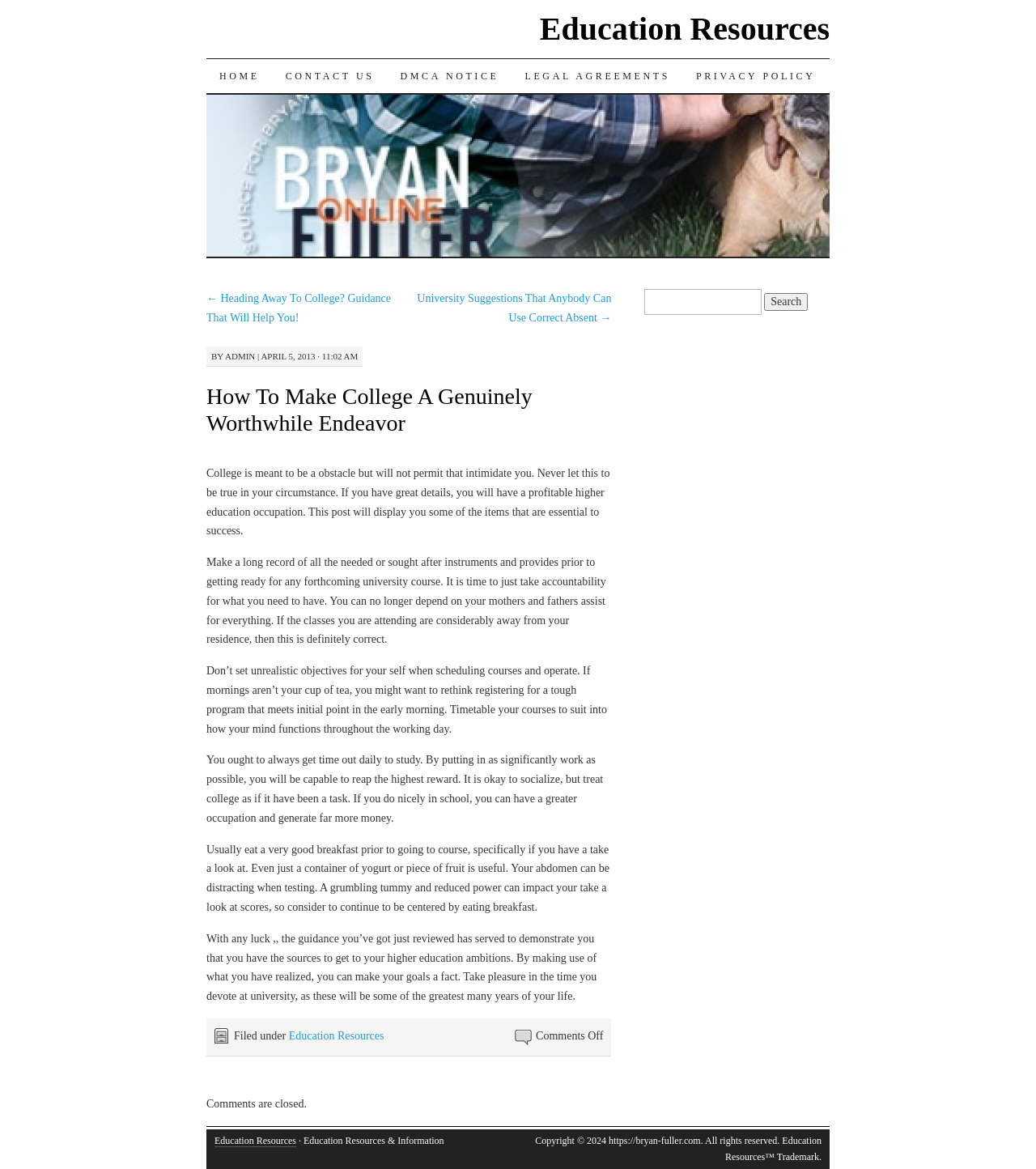What is the purpose of the search box?
Based on the image, answer the question with as much detail as possible.

I inferred the purpose of the search box by looking at its location and the text 'Search for:' next to it. It is likely that the search box is used to search for content within the website.